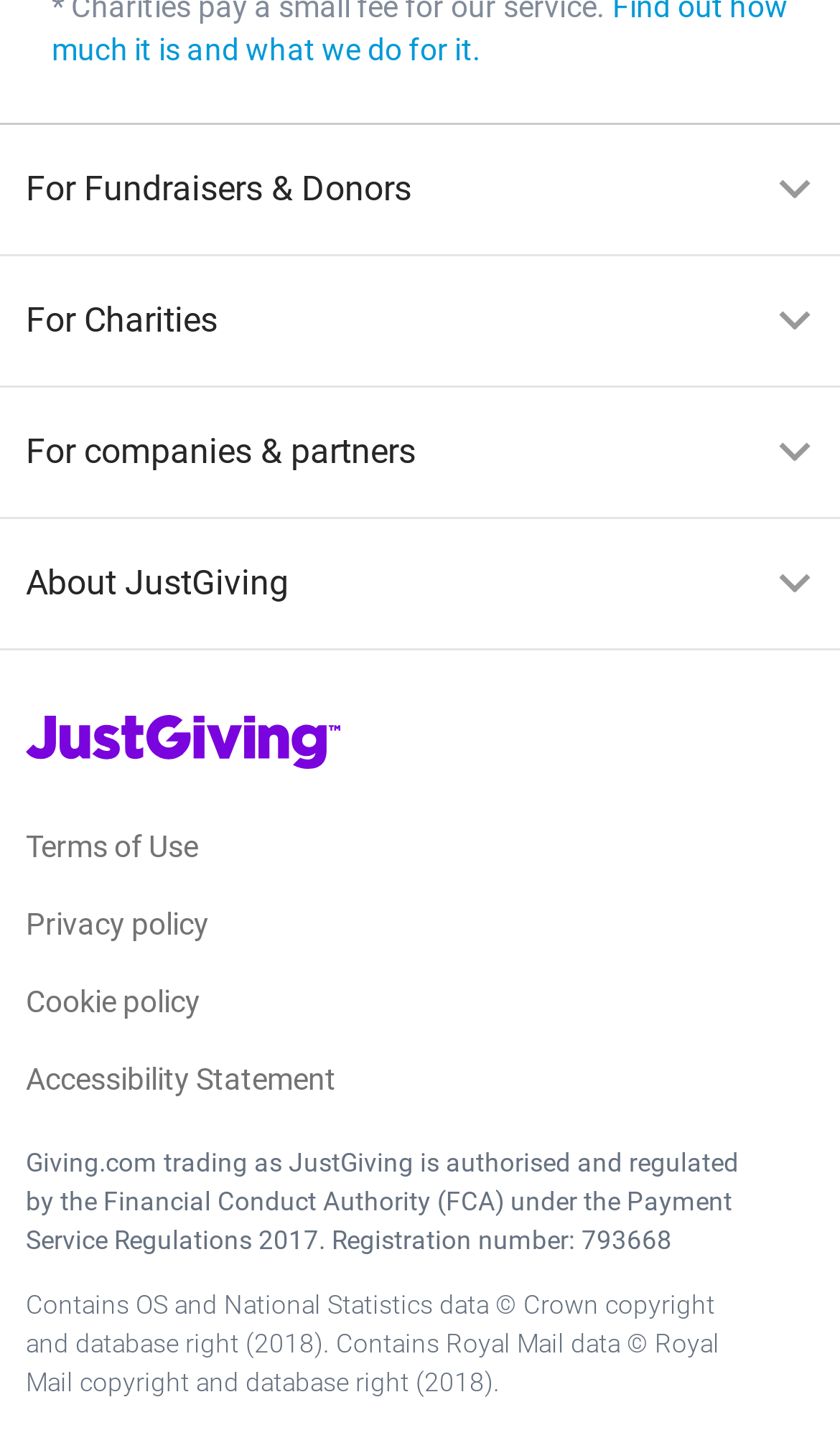Locate the bounding box coordinates of the clickable area needed to fulfill the instruction: "Go to About JustGiving".

[0.0, 0.357, 1.0, 0.446]